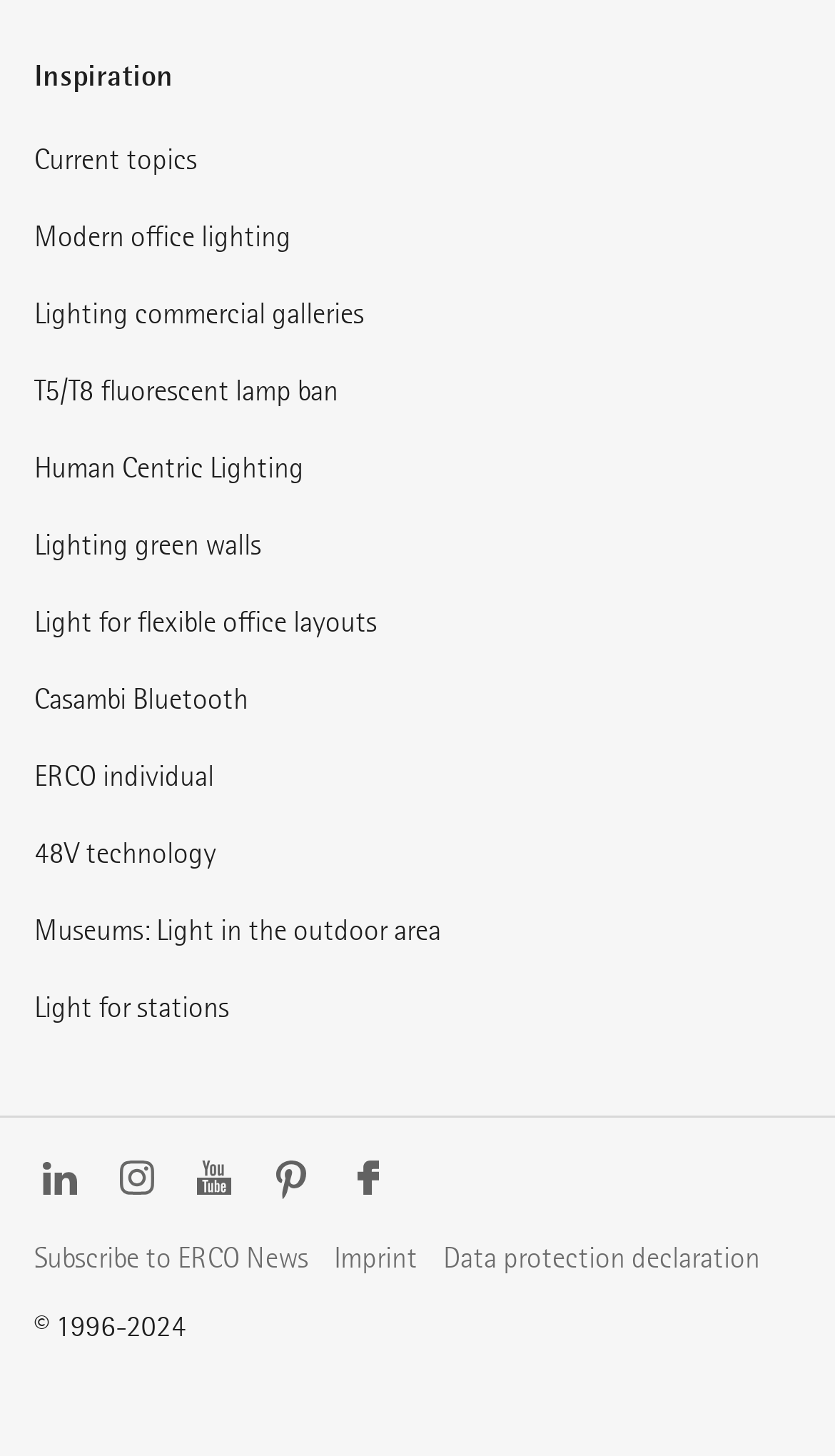What is the last link listed?
Please respond to the question with a detailed and thorough explanation.

The last link listed is 'Data protection declaration' which is located at the bottom of the webpage with a bounding box of [0.531, 0.851, 0.91, 0.876].